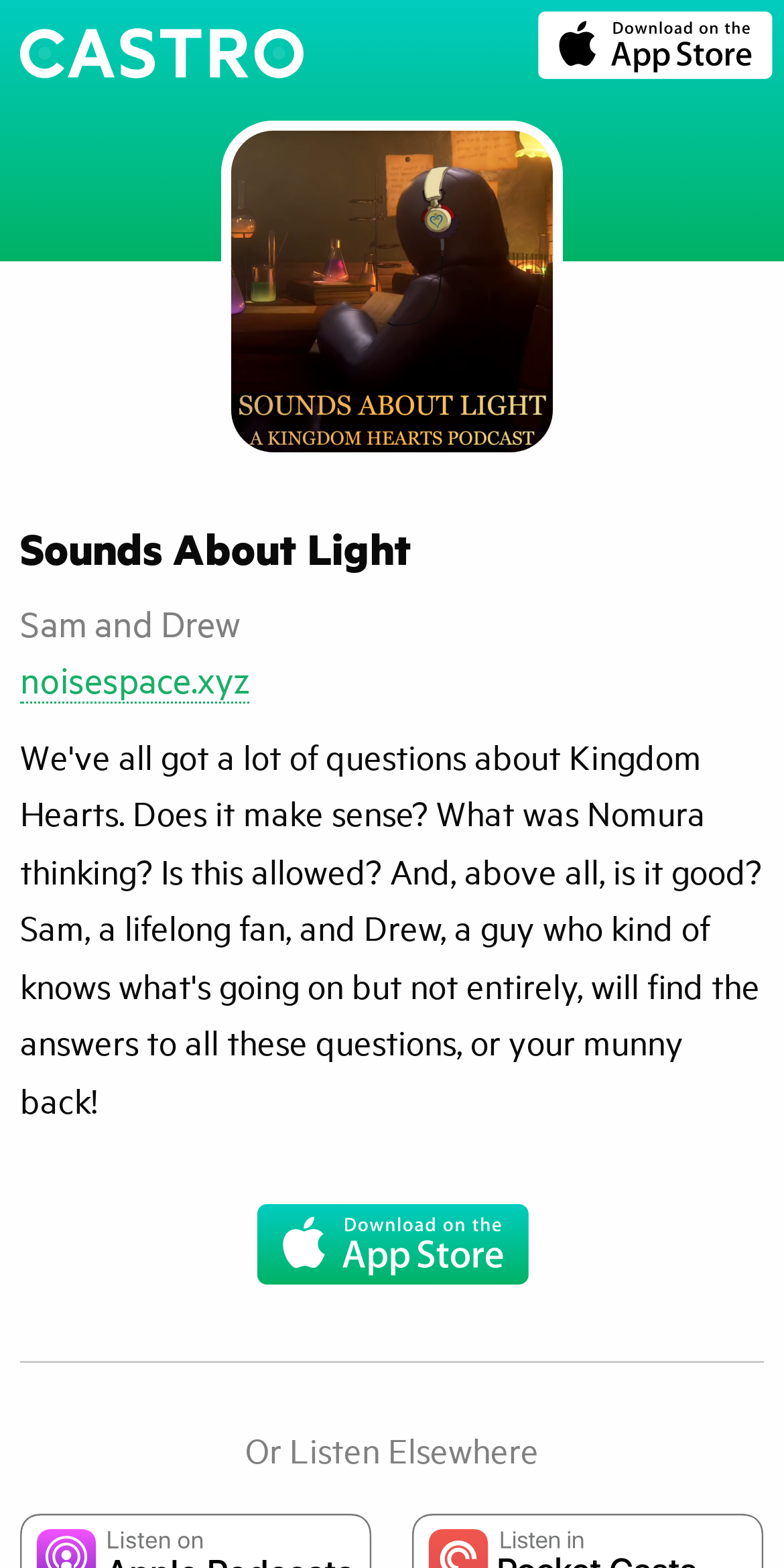What is the orientation of the separator?
Examine the image and give a concise answer in one word or a short phrase.

horizontal